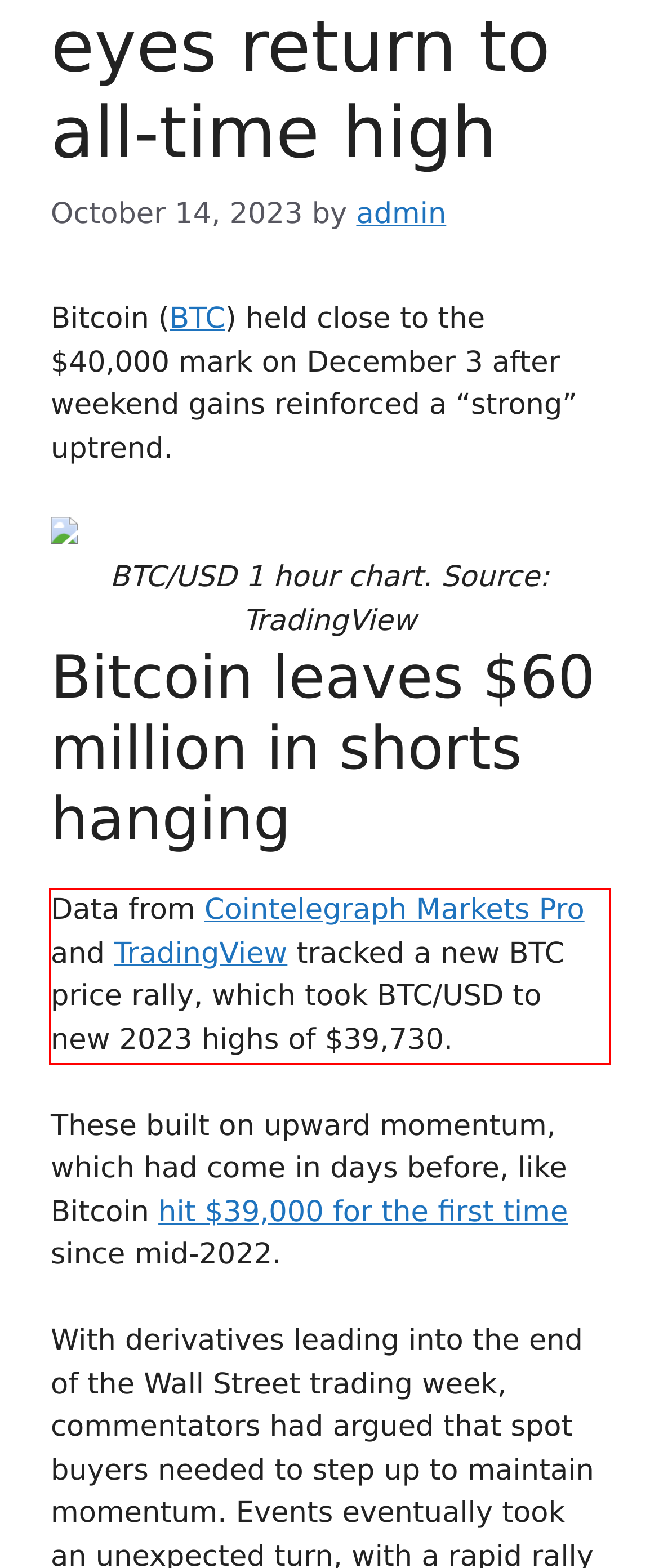Identify the text inside the red bounding box on the provided webpage screenshot by performing OCR.

Data from Cointelegraph Markets Pro and TradingView tracked a new BTC price rally, which took BTC/USD to new 2023 highs of $39,730.